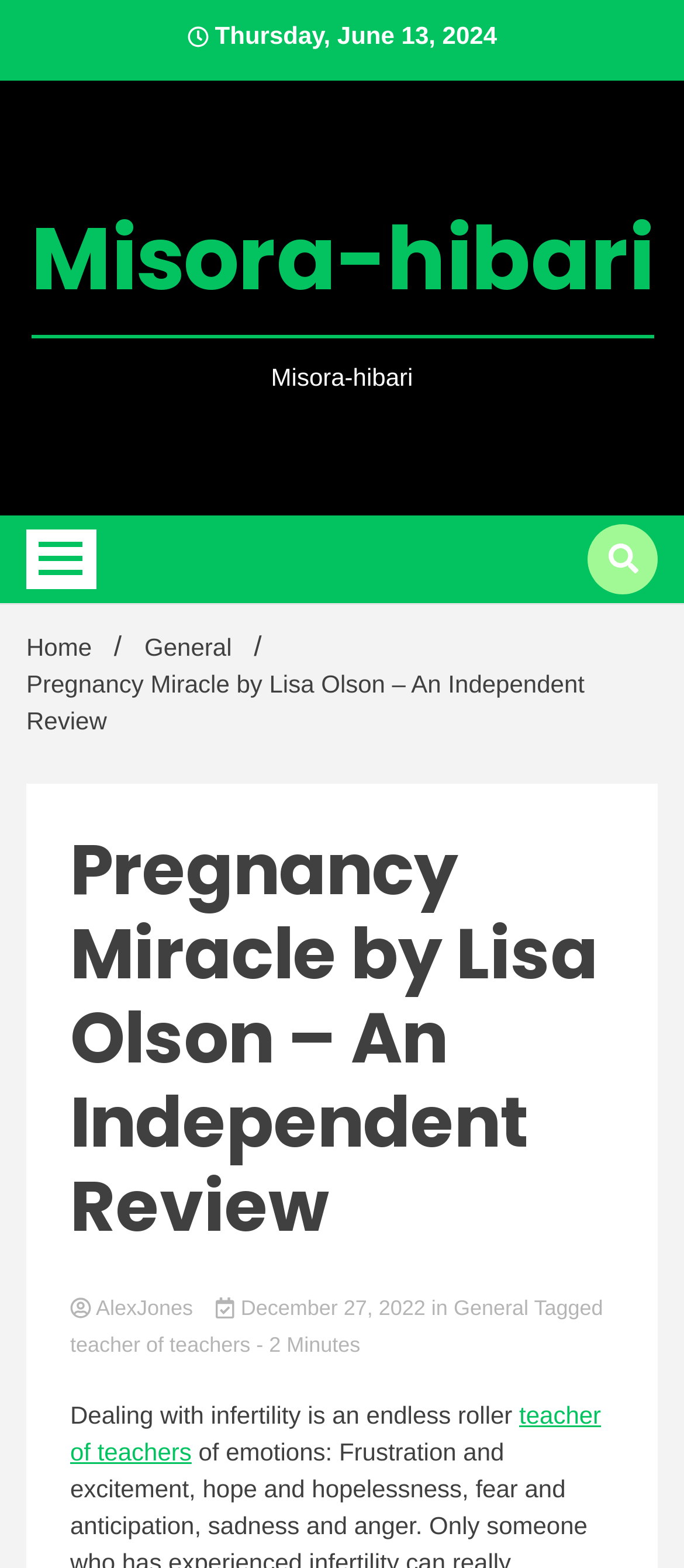Based on the element description: "teacher of teachers", identify the bounding box coordinates for this UI element. The coordinates must be four float numbers between 0 and 1, listed as [left, top, right, bottom].

[0.103, 0.85, 0.366, 0.865]